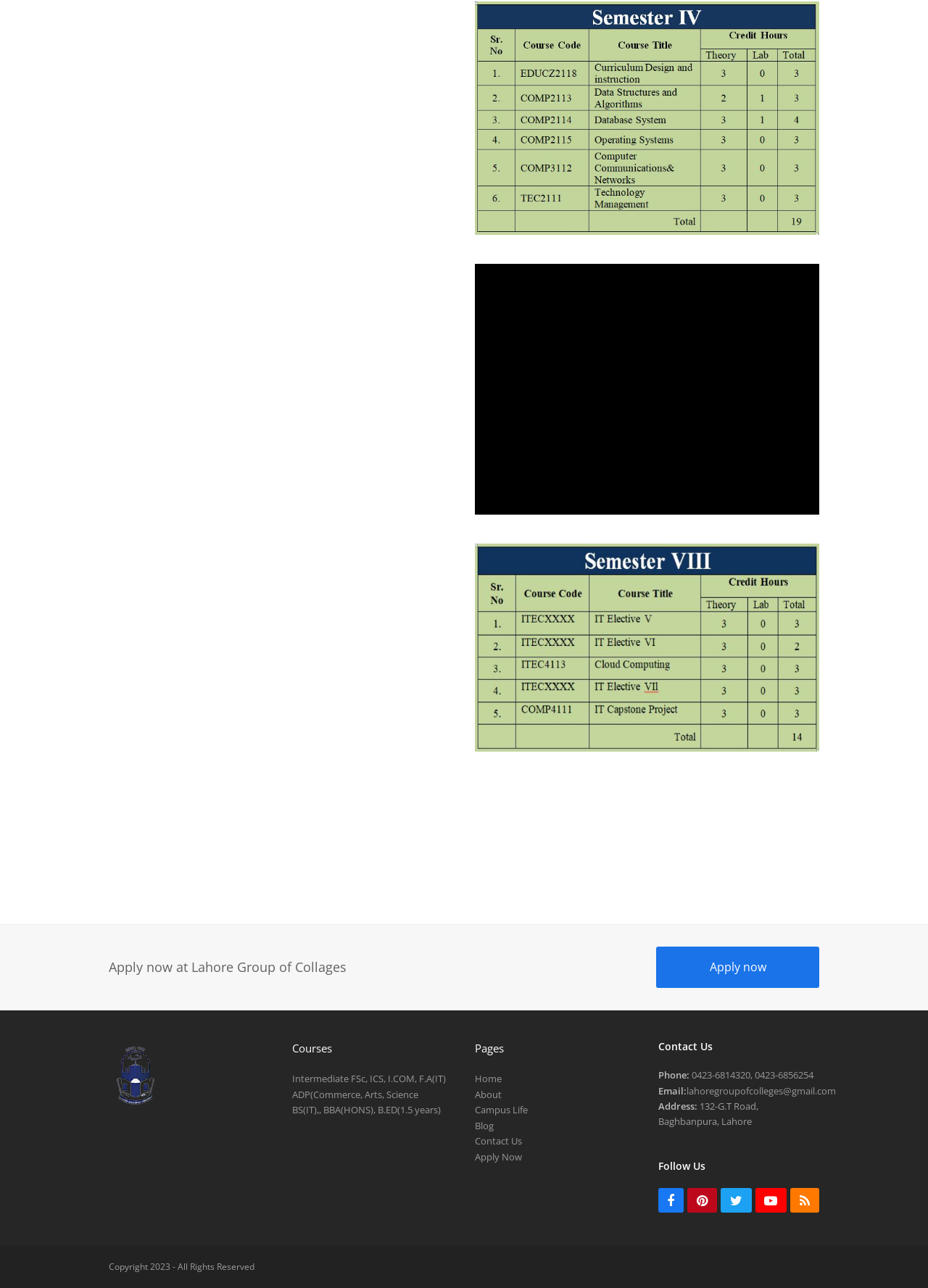What social media platforms does the institution have?
Using the image, give a concise answer in the form of a single word or short phrase.

Facebook, Pinterest, Twitter, Youtube, RSS